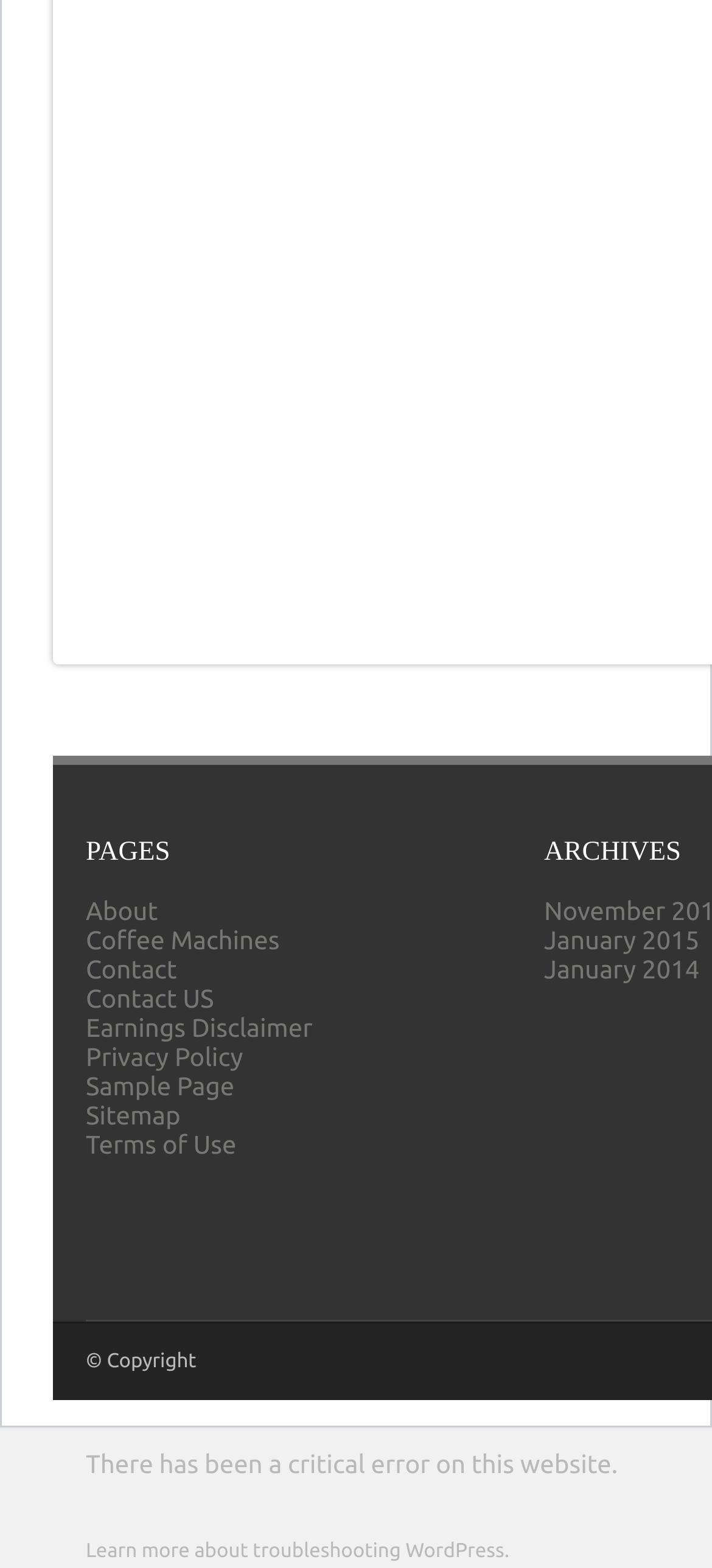Please specify the bounding box coordinates of the element that should be clicked to execute the given instruction: 'go to Contact US page'. Ensure the coordinates are four float numbers between 0 and 1, expressed as [left, top, right, bottom].

[0.121, 0.627, 0.3, 0.646]